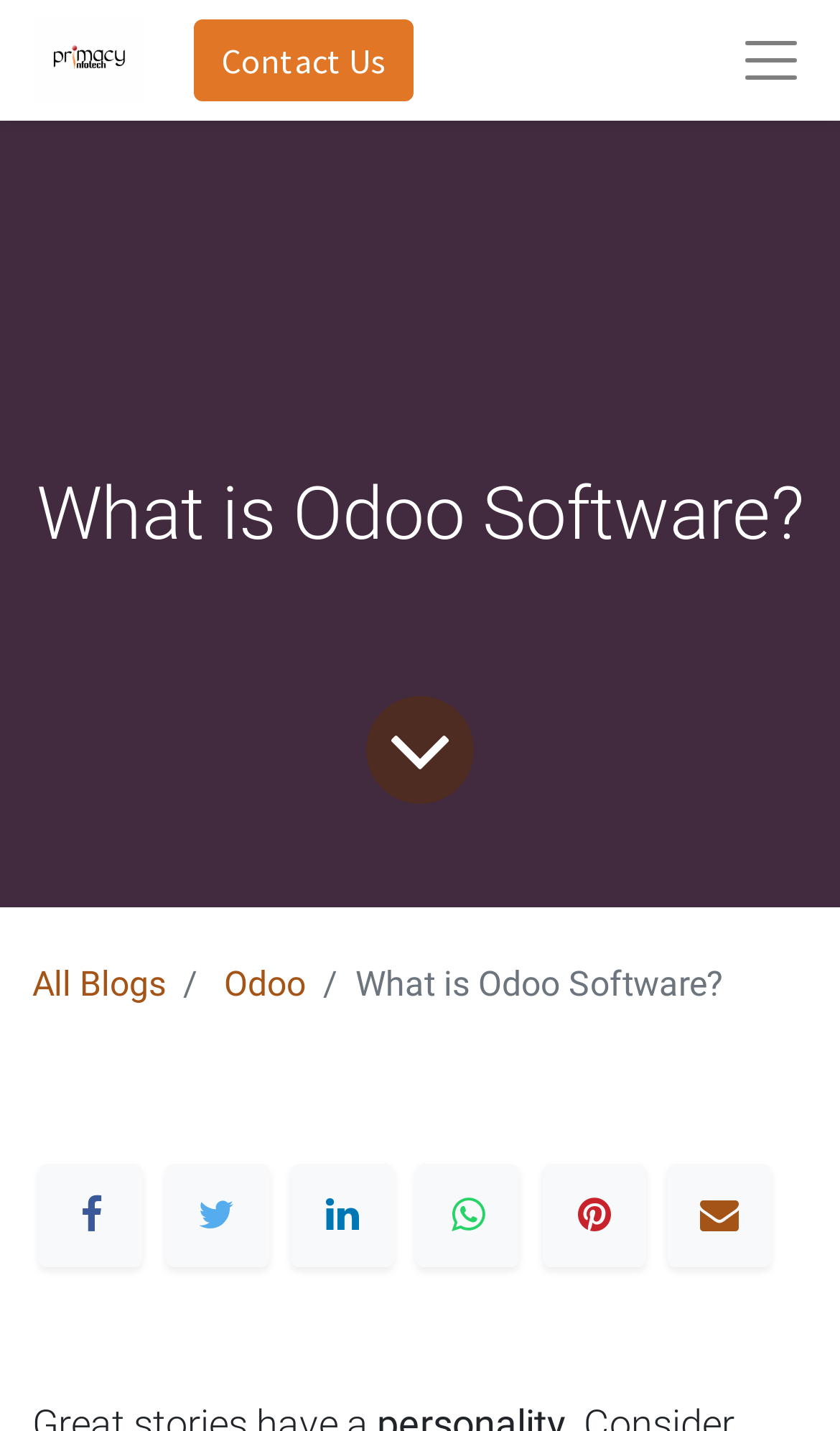Answer with a single word or phrase: 
What is the navigation path of the current webpage?

All Blogs > Odoo > What is Odoo Software?